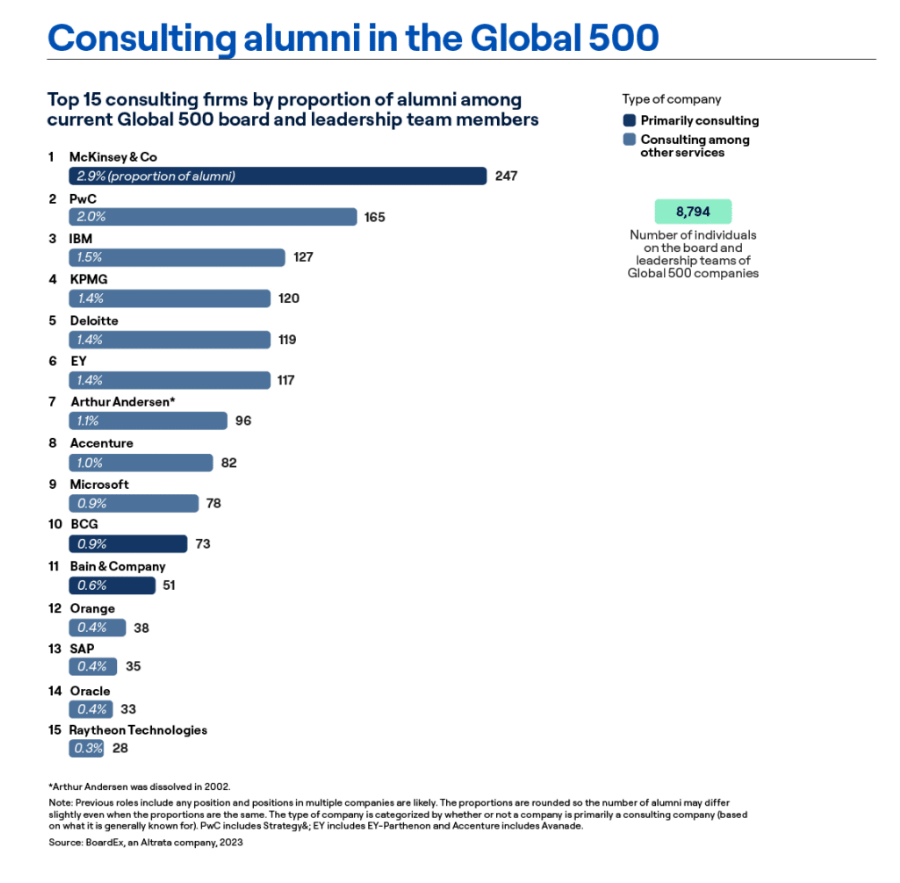Using the details from the image, please elaborate on the following question: What is the ranking of PwC in terms of alumni serving on Global 500 company boards?

According to the caption, PwC has 165 alumni serving on the boards and leadership teams of Global 500 companies, which ranks it second after McKinsey & Co.